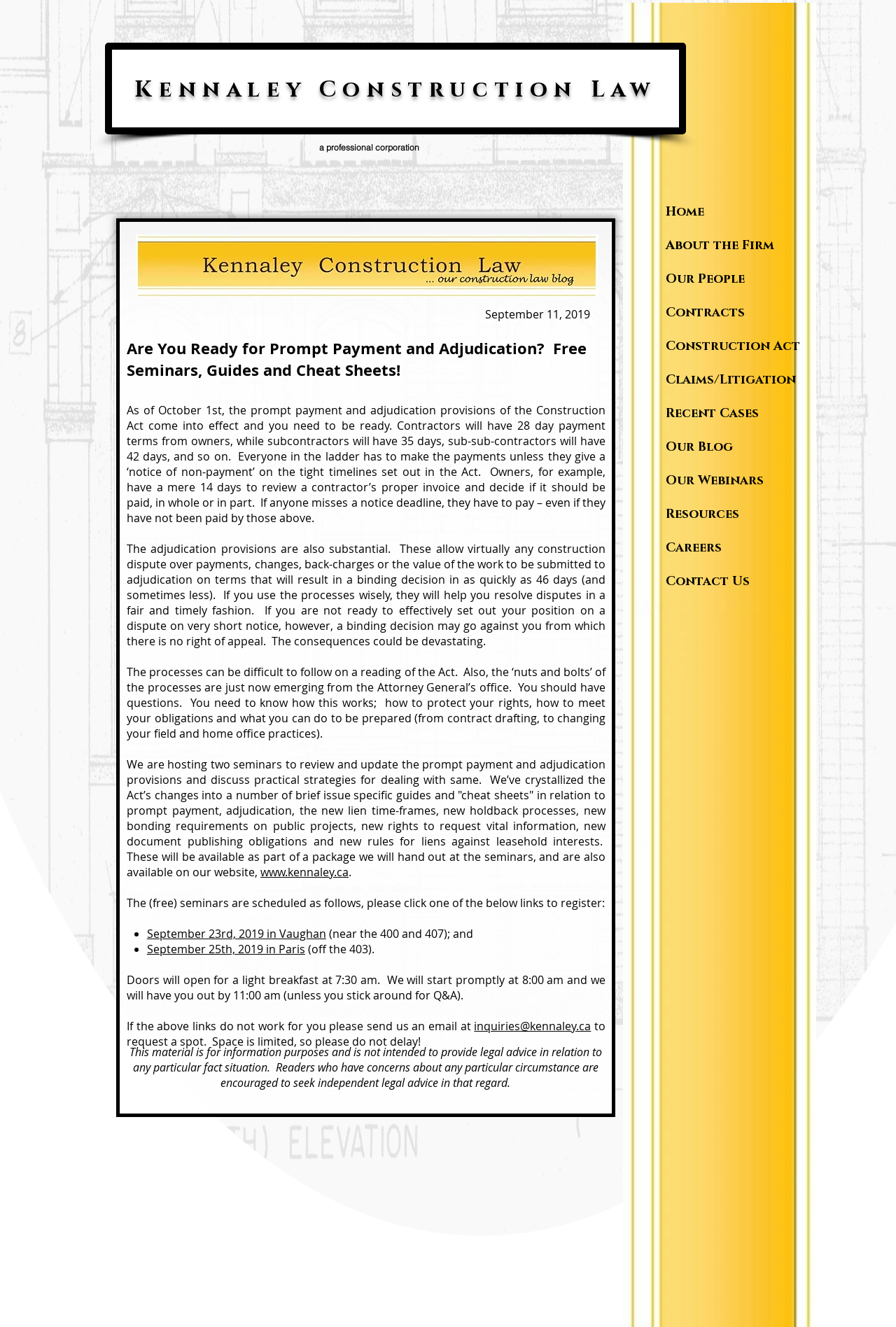Bounding box coordinates are given in the format (top-left x, top-left y, bottom-right x, bottom-right y). All values should be floating point numbers between 0 and 1. Provide the bounding box coordinate for the UI element described as: Our People

[0.735, 0.198, 0.887, 0.223]